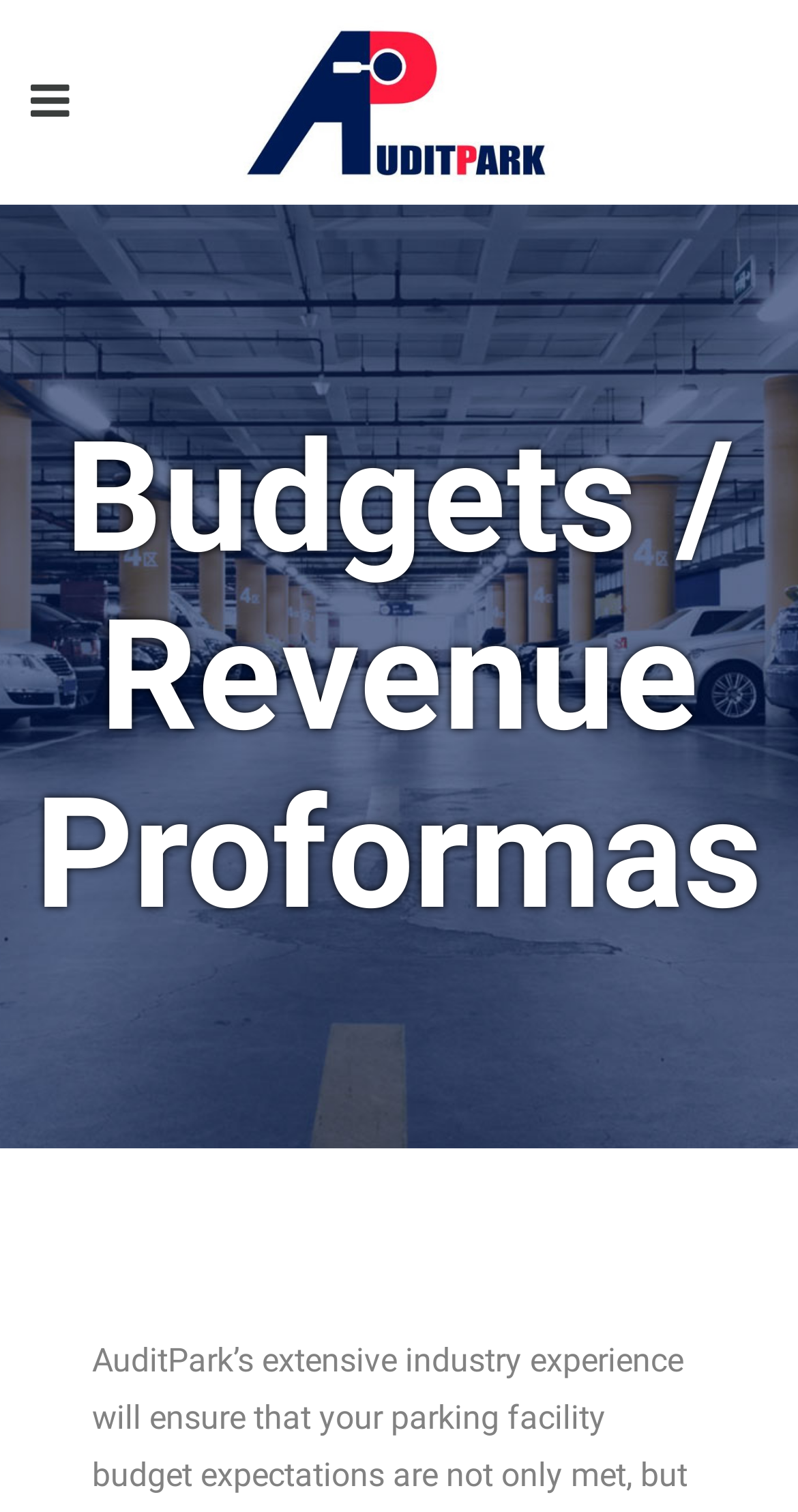Please extract the webpage's main title and generate its text content.

Budgets / Revenue Proformas